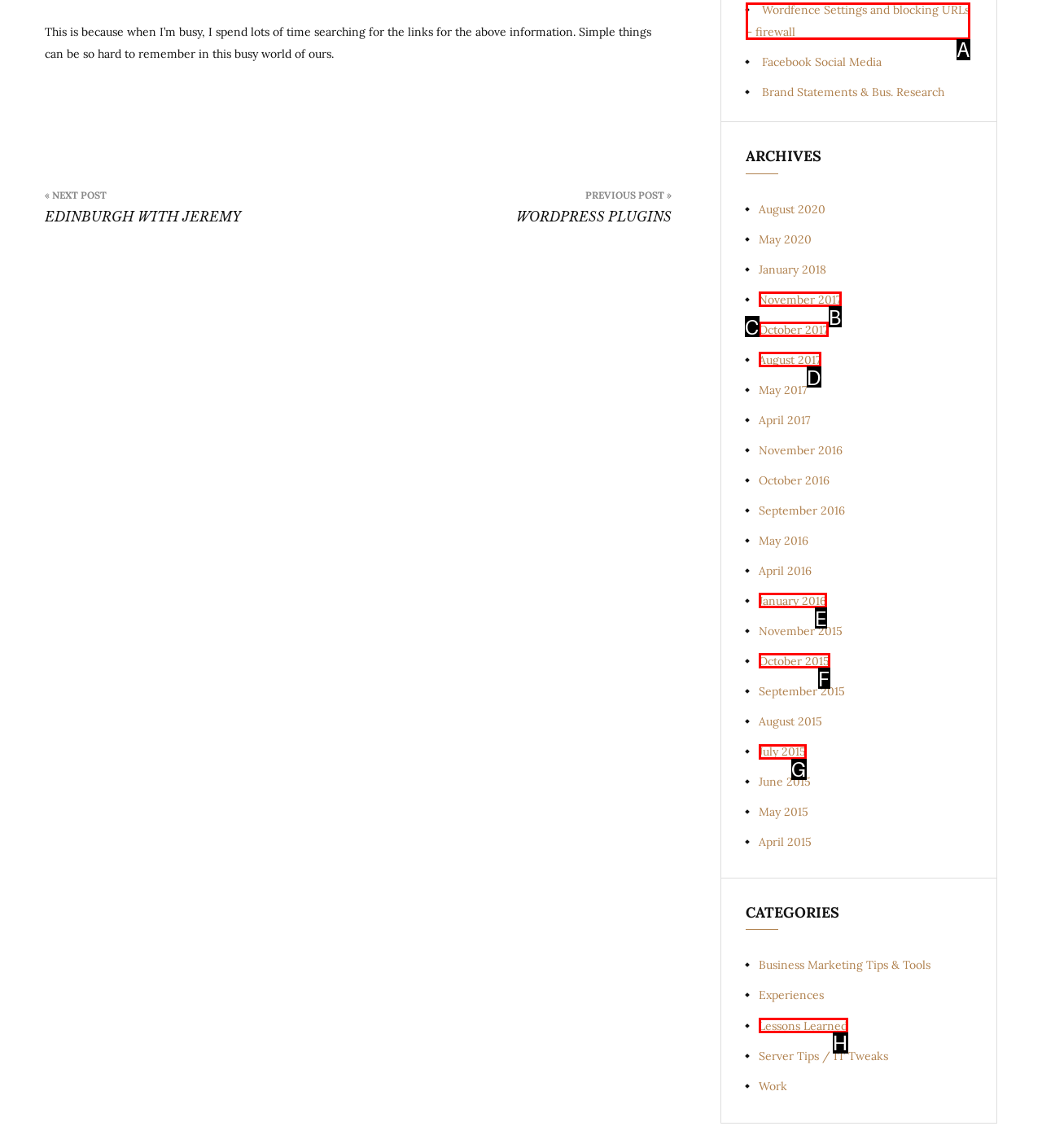Select the option that fits this description: October 2015
Answer with the corresponding letter directly.

F